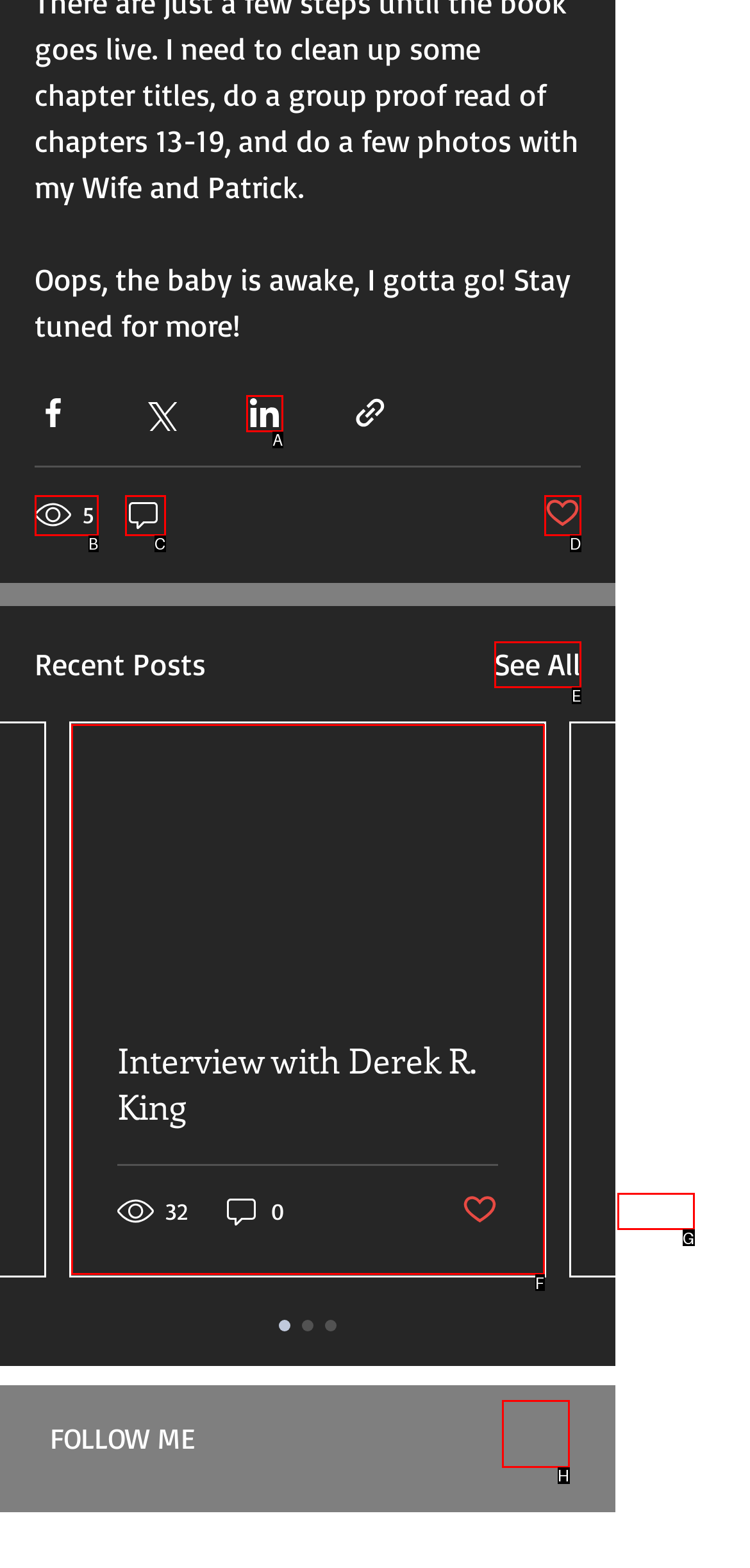Determine the correct UI element to click for this instruction: Read the article. Respond with the letter of the chosen element.

F